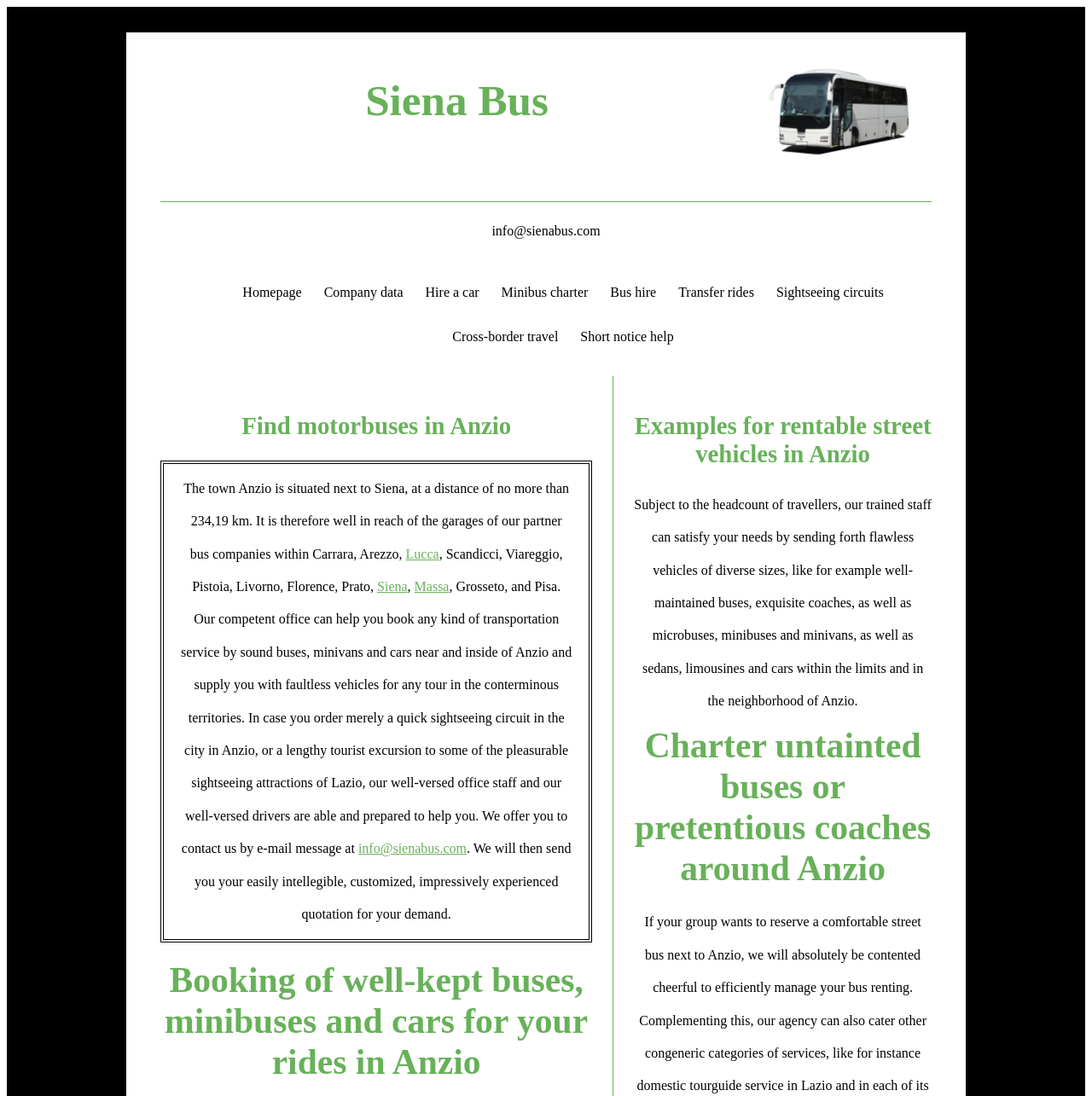Where is Anzio located?
Kindly give a detailed and elaborate answer to the question.

According to the webpage, Anzio is situated next to Siena, at a distance of no more than 234.19 km. This information is provided in the StaticText element with the text 'The town Anzio is situated next to Siena, at a distance of no more than 234,19 km.'.